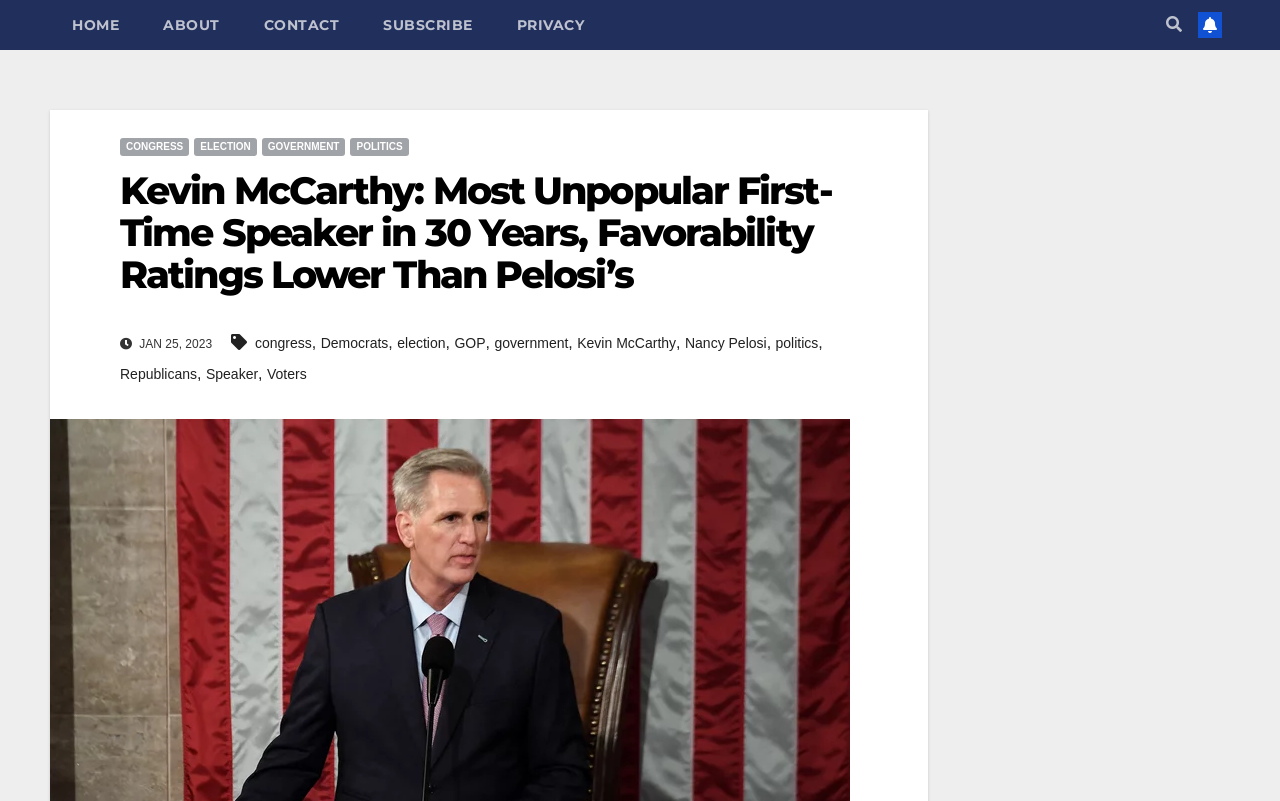Kindly determine the bounding box coordinates of the area that needs to be clicked to fulfill this instruction: "Read more about RealNetworks' problems with accidental spamming".

None